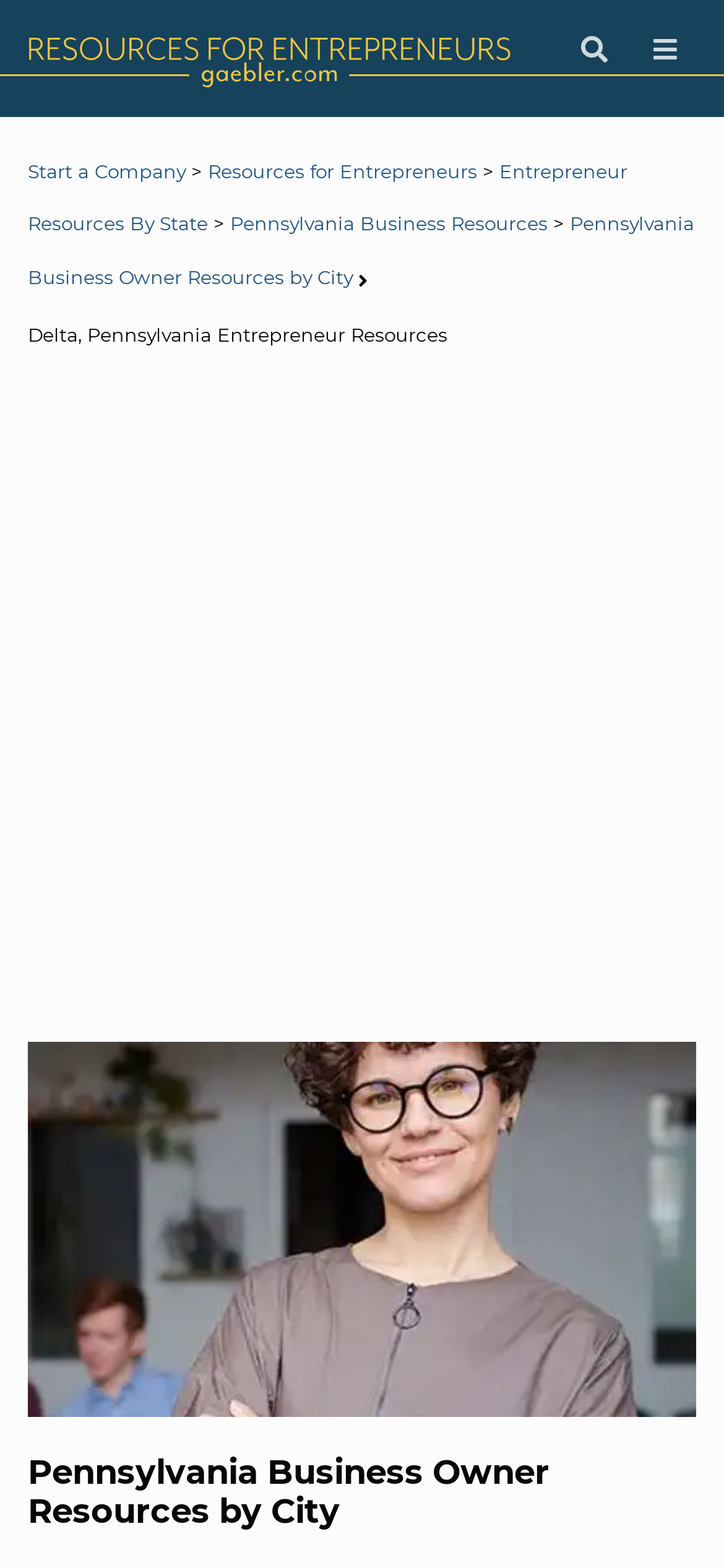What is the title of the main content section?
Refer to the image and give a detailed answer to the query.

The main content section of the webpage has a title 'Delta, Pennsylvania Entrepreneur Resources', which indicates that the webpage provides resources specifically for entrepreneurs in Delta, Pennsylvania.